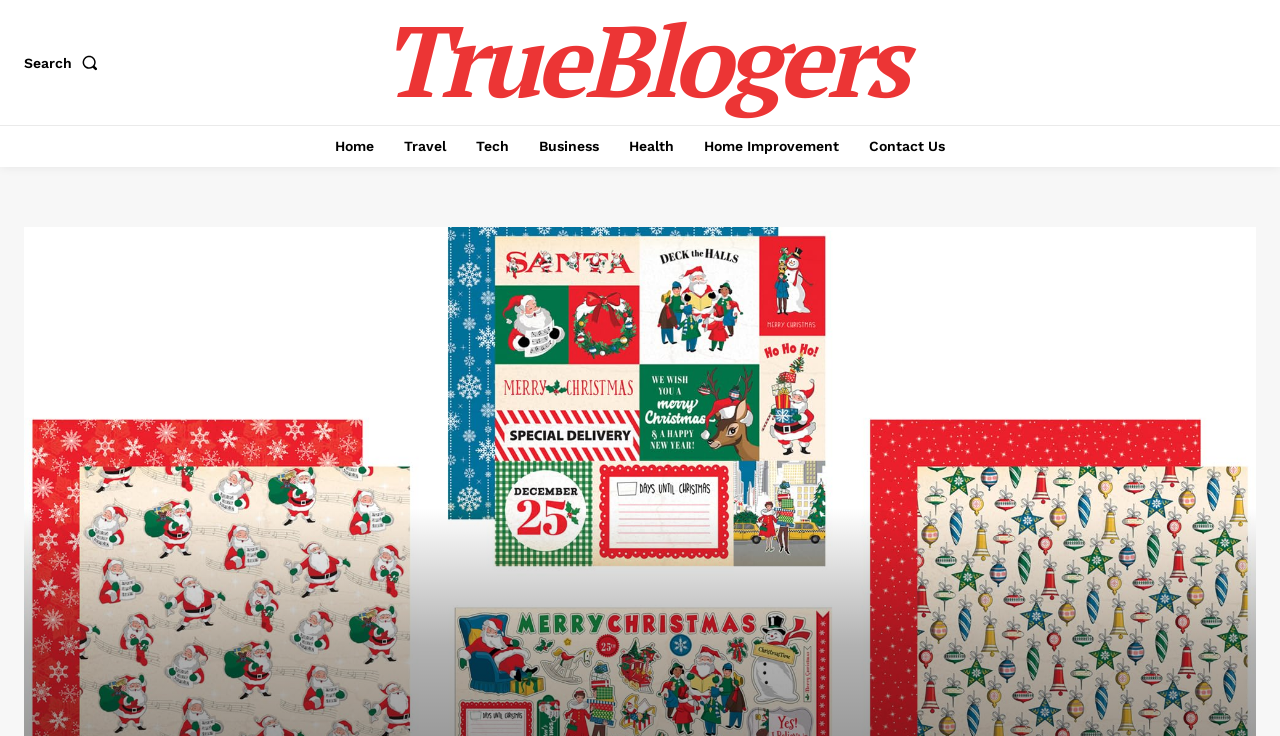Is there a link to a contact page?
Based on the image, answer the question with as much detail as possible.

Yes, there is a link to a contact page, which is listed as 'Contact Us' in the top navigation menu.